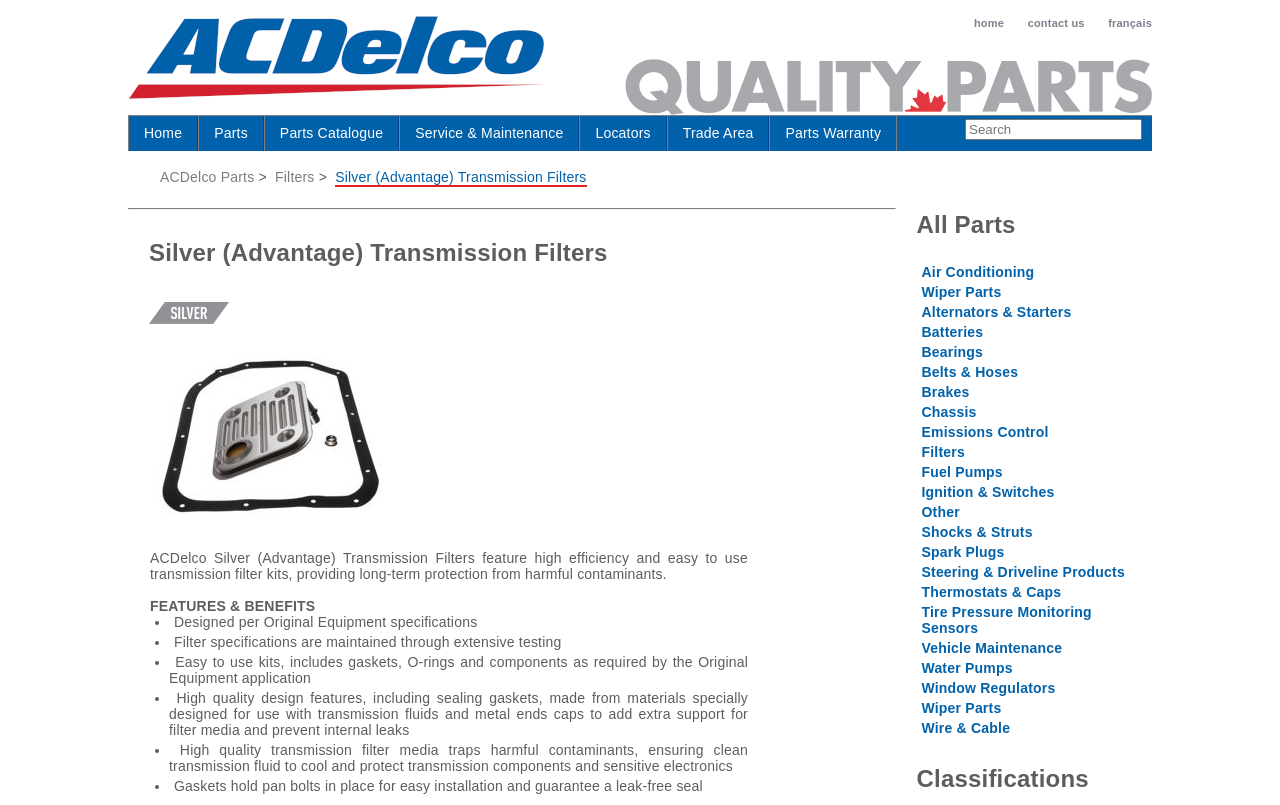Identify the bounding box coordinates of the clickable region required to complete the instruction: "Explore other parts". The coordinates should be given as four float numbers within the range of 0 and 1, i.e., [left, top, right, bottom].

[0.72, 0.328, 0.9, 0.348]